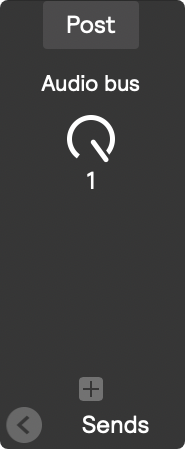Provide a thorough description of the image.

This image depicts a screenshot of the "Sends" panel from a digital audio workstation (DAW) module, specifically designed for managing audio bus setups. At the top, there is a "Post" button, suggesting that changes made in this panel are applied post-processing. Below this, the title "Audio bus" indicates the current audio bus being configured, labeled as "1." An adjustable send knob is visible, allowing users to control the amount of signal sent to this audio bus. The panel features a "+" button, which likely enables users to add additional sends or routes to other modules within the DAW. The overall dark interface design is typical of many modern audio production software tools, enhancing visibility and focus on audio parameters.